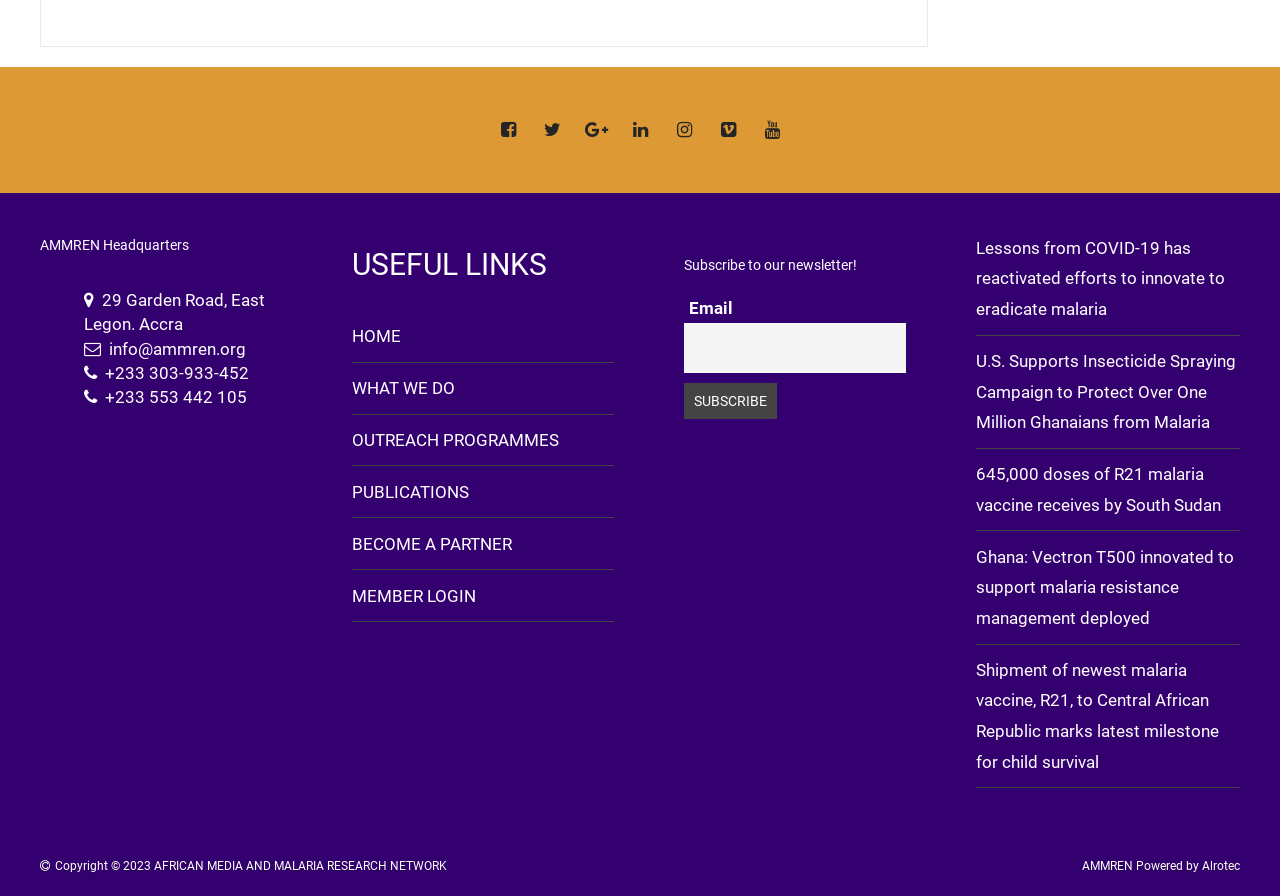Please locate the bounding box coordinates of the region I need to click to follow this instruction: "Enter email address".

[0.534, 0.36, 0.708, 0.416]